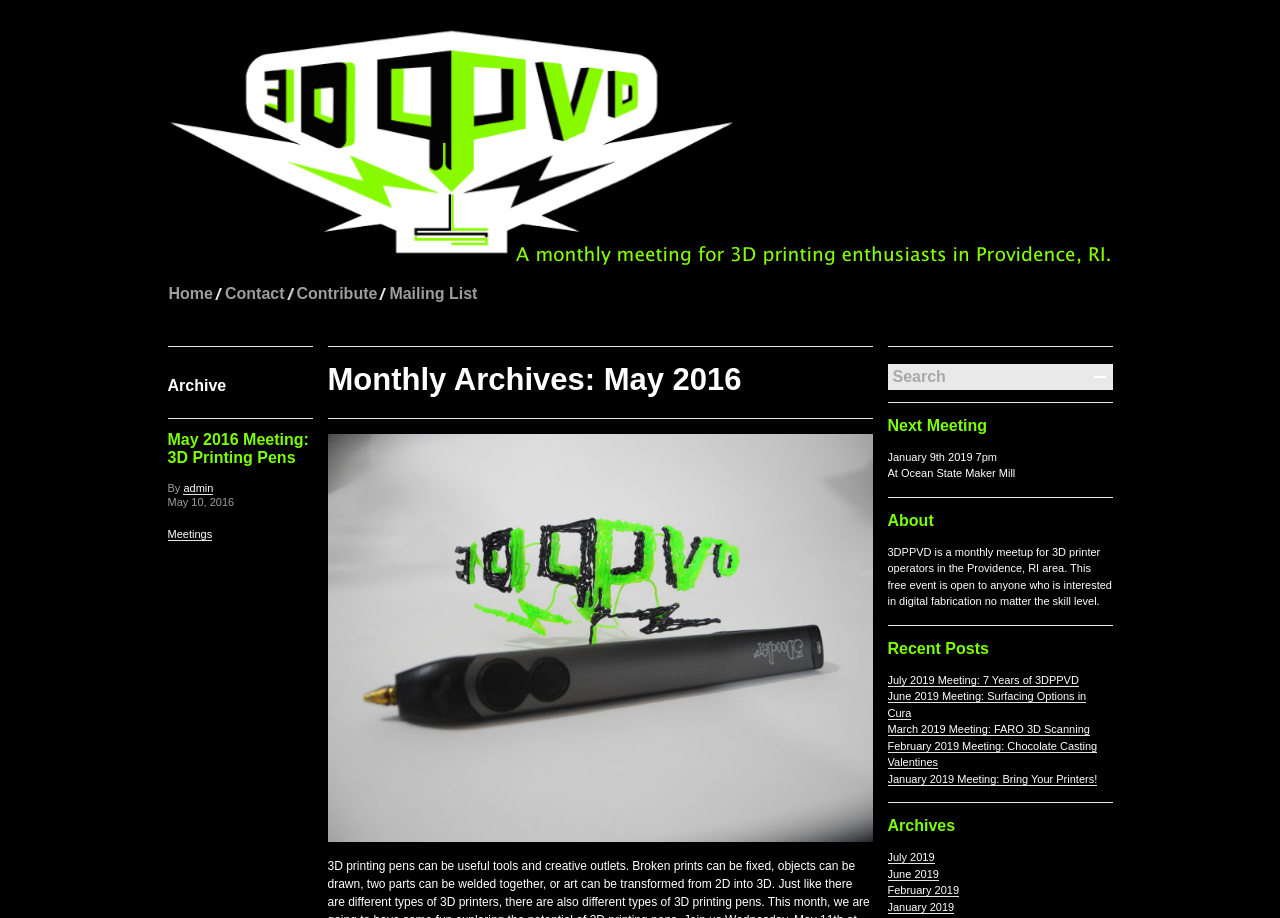From the image, can you give a detailed response to the question below:
What is the date of the next meeting?

I found the answer by looking at the 'Next Meeting' section, which states 'January 9th 2019 7pm'.